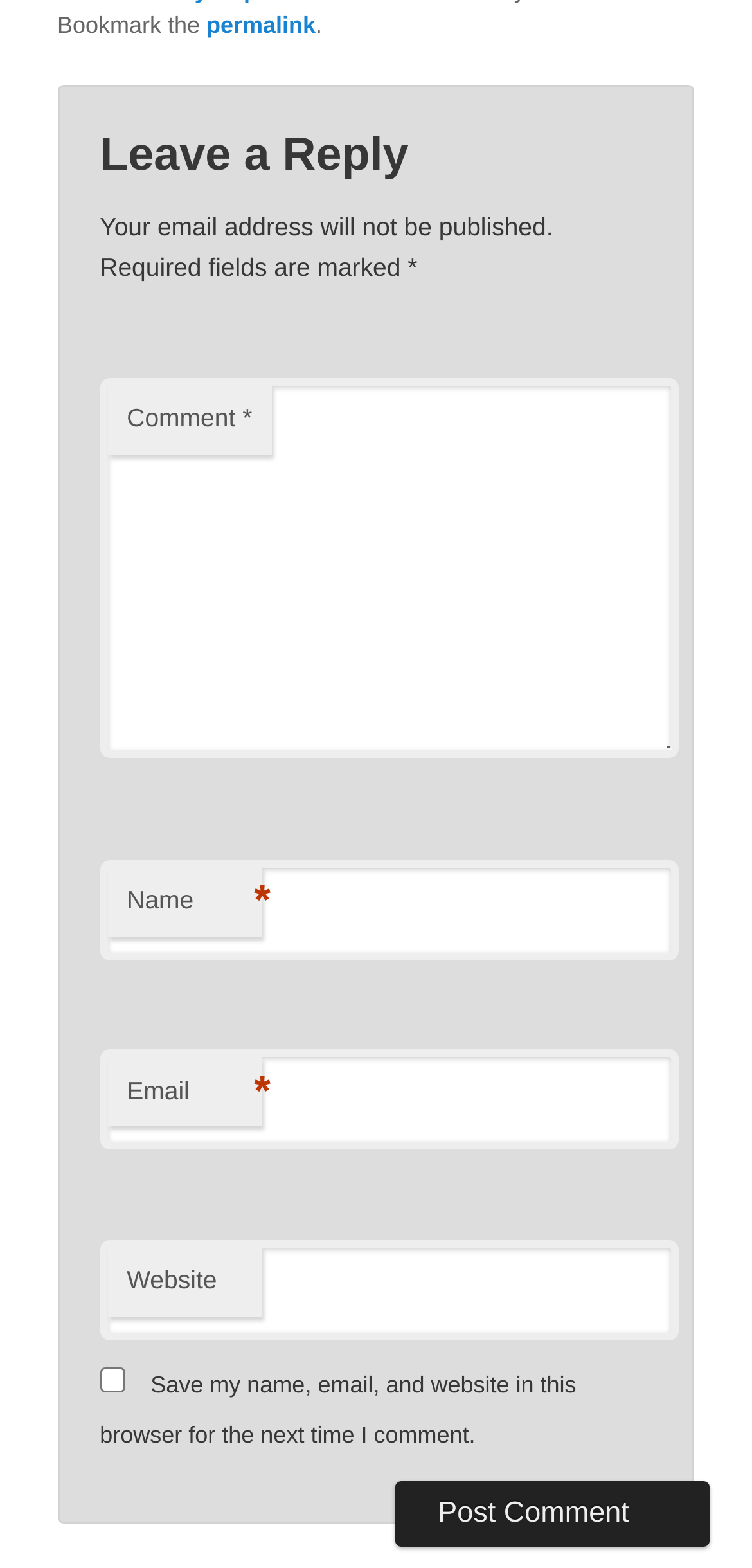How many required fields are there in the form?
Respond with a short answer, either a single word or a phrase, based on the image.

3